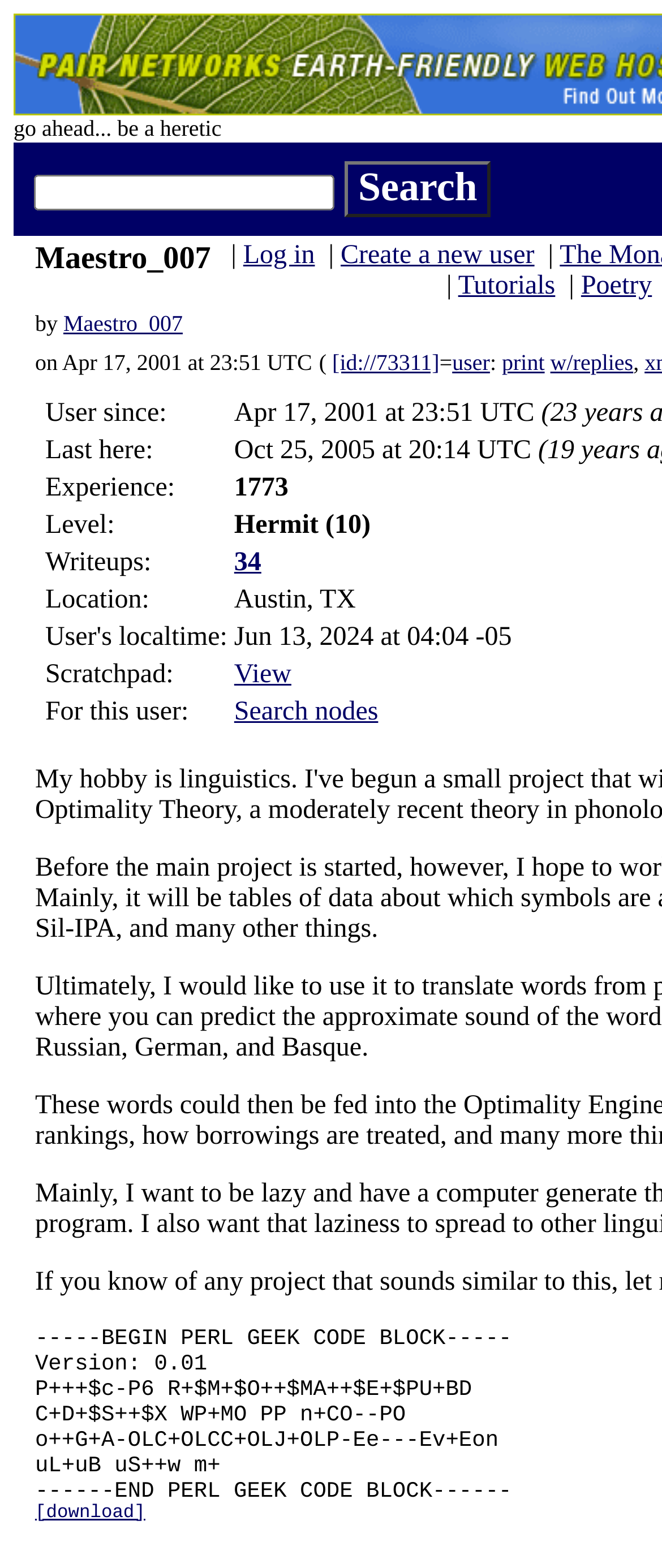What is the user's location?
Using the information from the image, answer the question thoroughly.

The user's location is not specified on the page, although there is a layout table cell 'Location:' which suggests that the location might be available, but it is not provided.